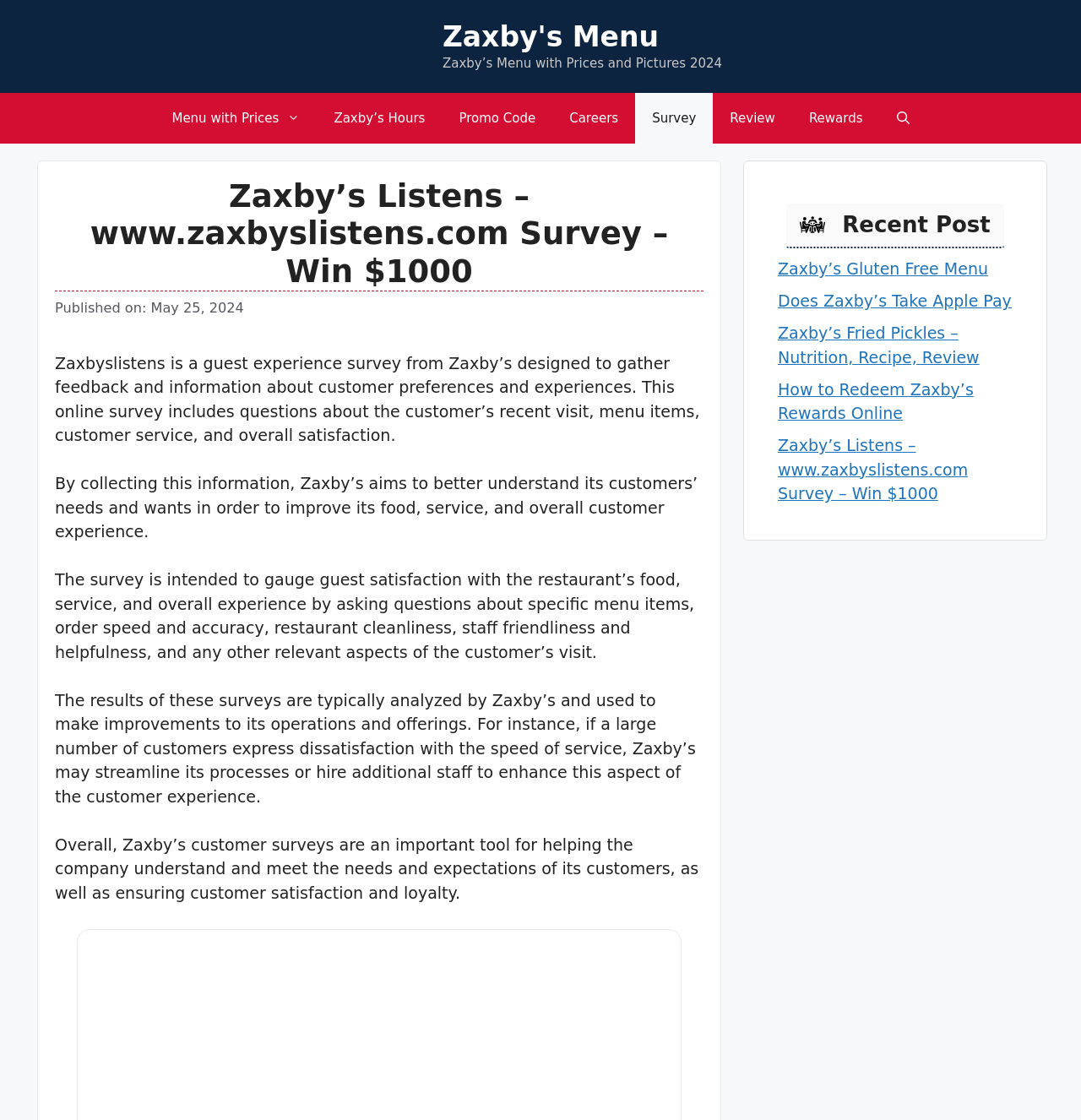Provide a short, one-word or phrase answer to the question below:
What can customers win by participating in the survey?

$1000 gift card